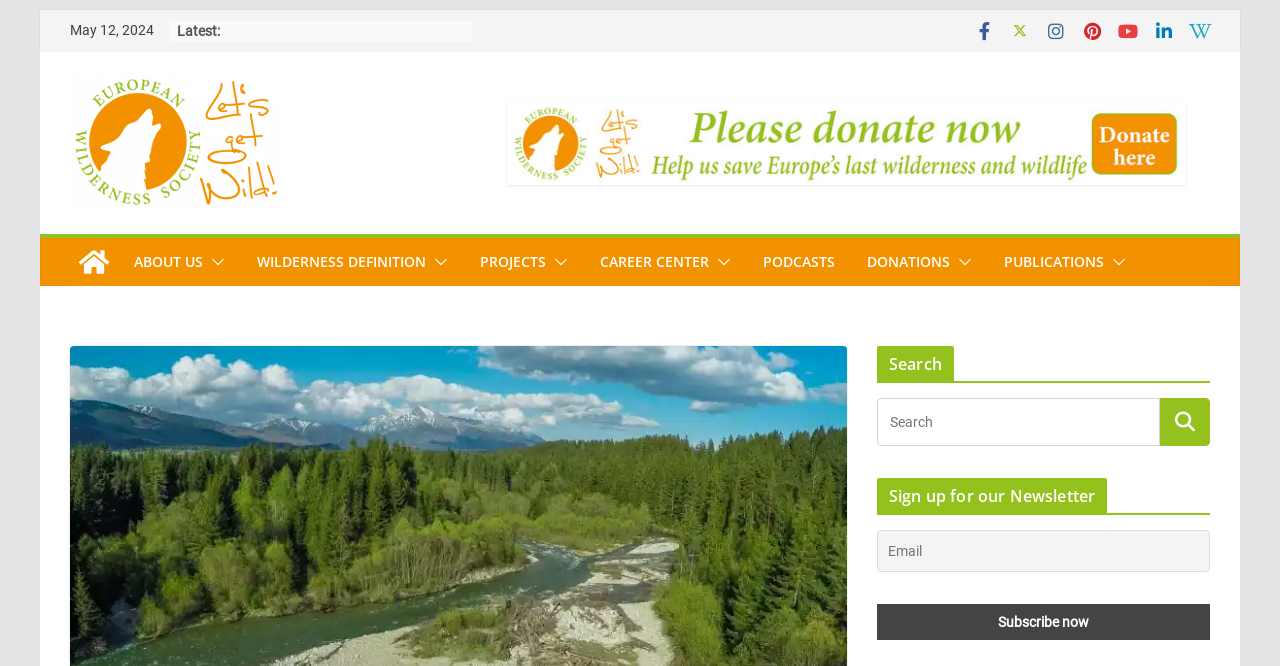Locate the bounding box coordinates of the item that should be clicked to fulfill the instruction: "View 'PUBLICATIONS'".

[0.784, 0.379, 0.862, 0.407]